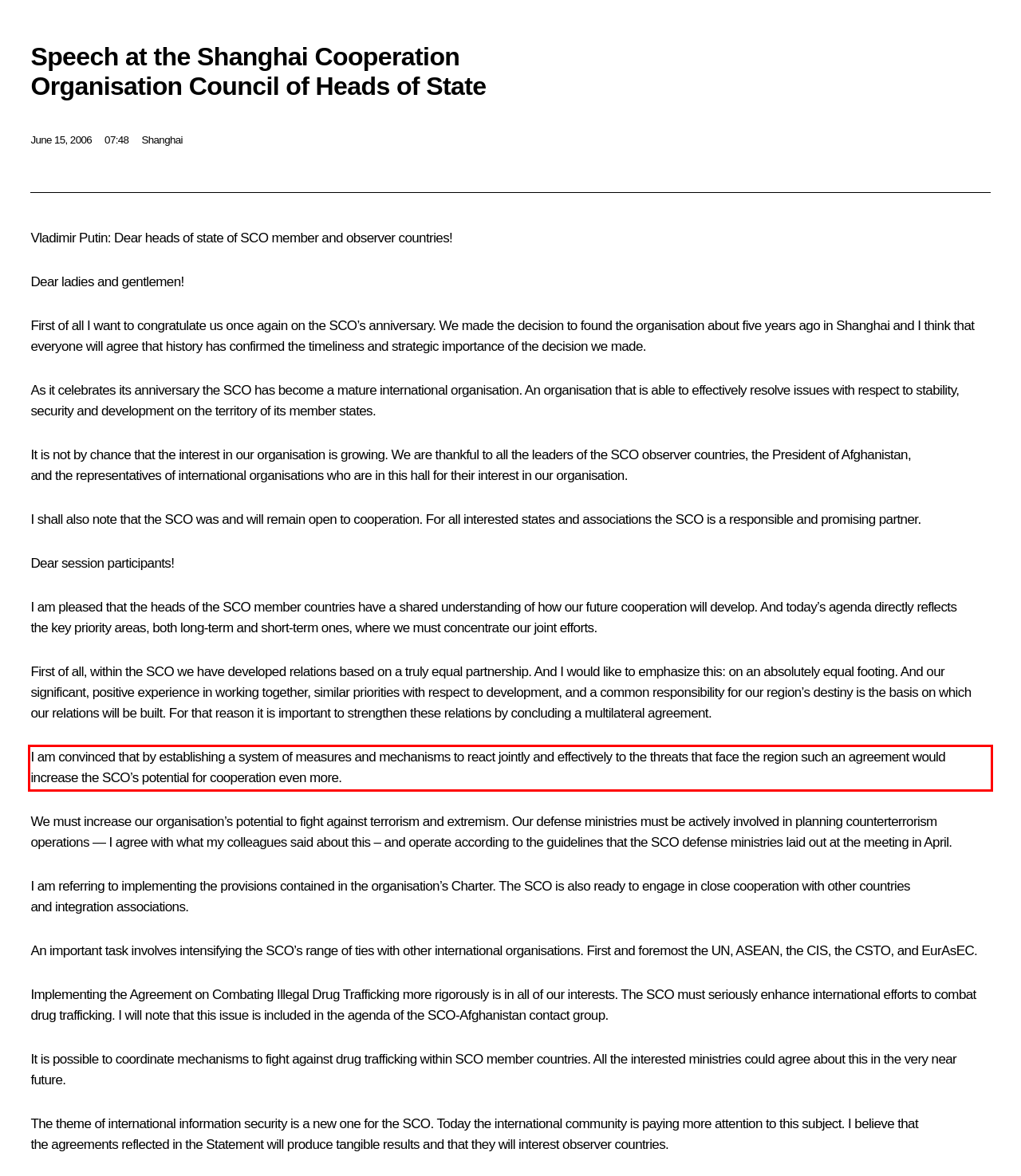Given a screenshot of a webpage with a red bounding box, extract the text content from the UI element inside the red bounding box.

I am convinced that by establishing a system of measures and mechanisms to react jointly and effectively to the threats that face the region such an agreement would increase the SCO’s potential for cooperation even more.